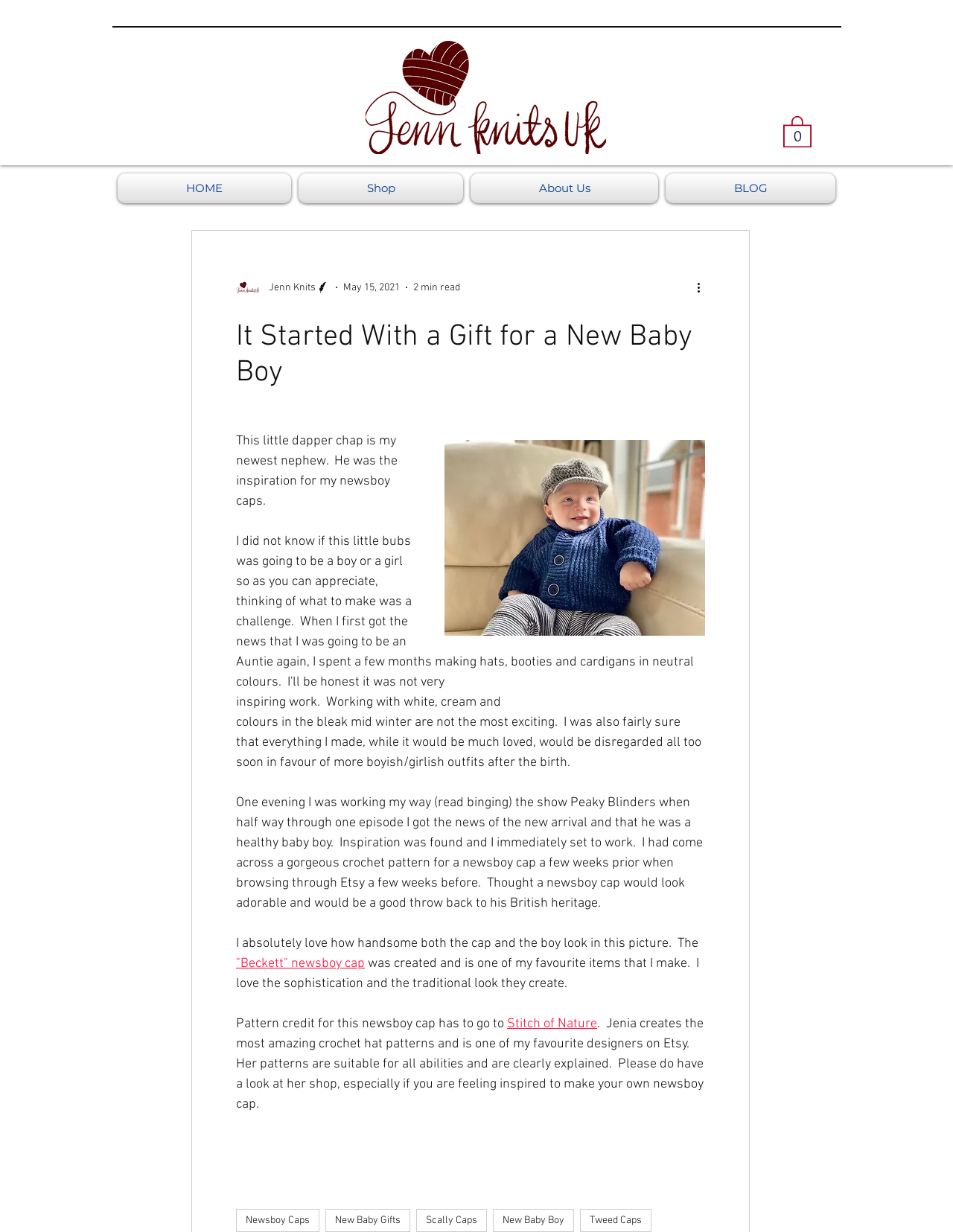Please find the bounding box coordinates of the section that needs to be clicked to achieve this instruction: "Read Disclaimer".

None